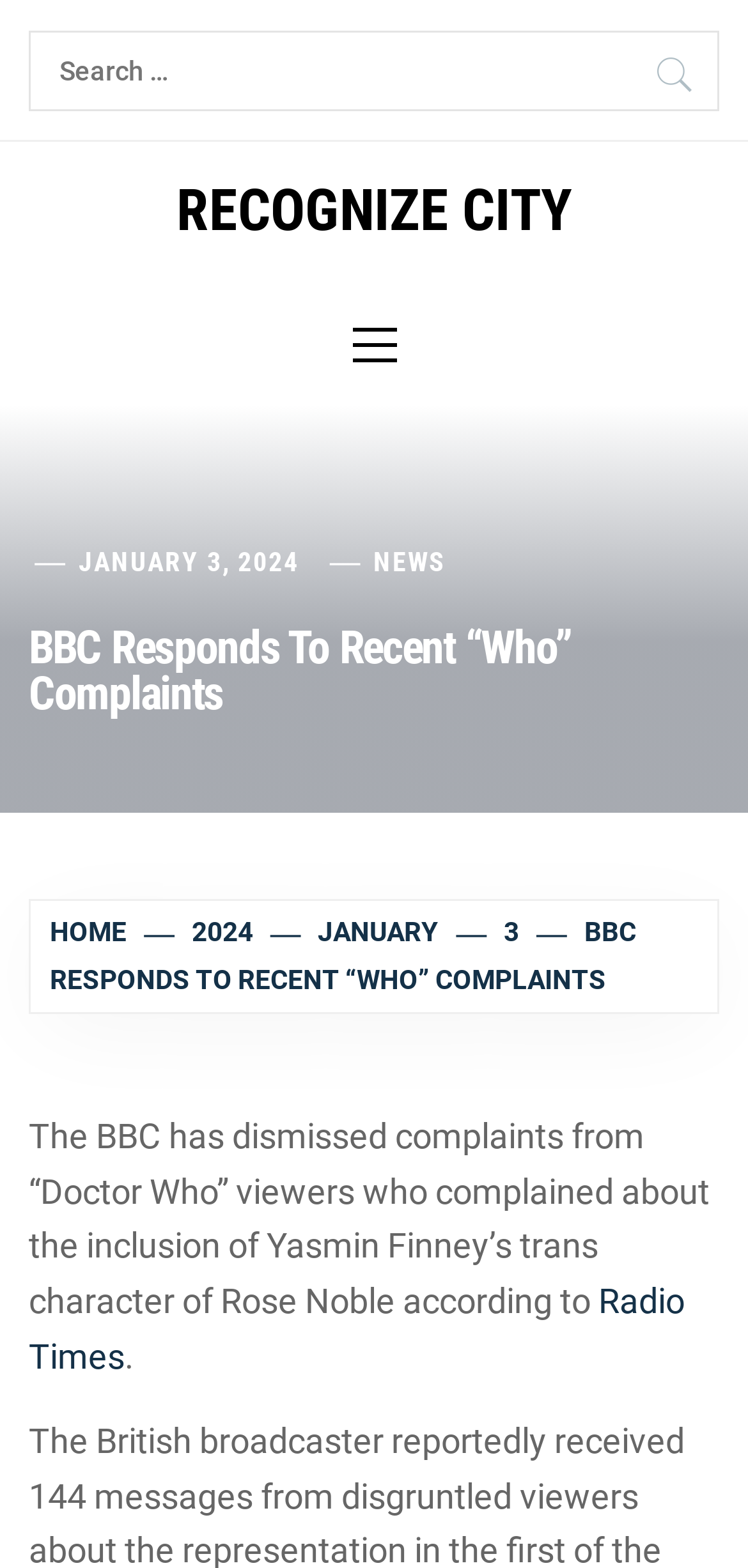Specify the bounding box coordinates of the element's area that should be clicked to execute the given instruction: "Click on RECOGNIZE CITY". The coordinates should be four float numbers between 0 and 1, i.e., [left, top, right, bottom].

[0.236, 0.112, 0.764, 0.155]